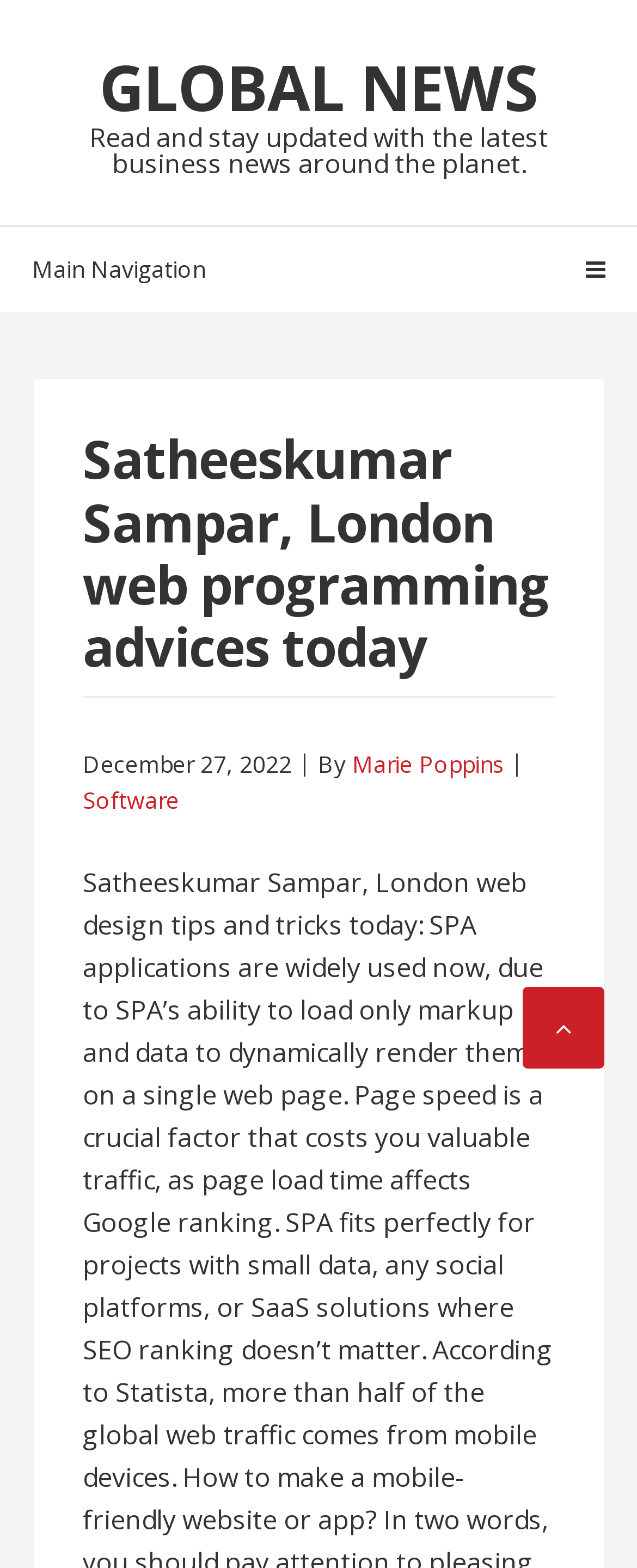What is the date of the latest article?
Look at the image and answer the question using a single word or phrase.

December 27, 2022